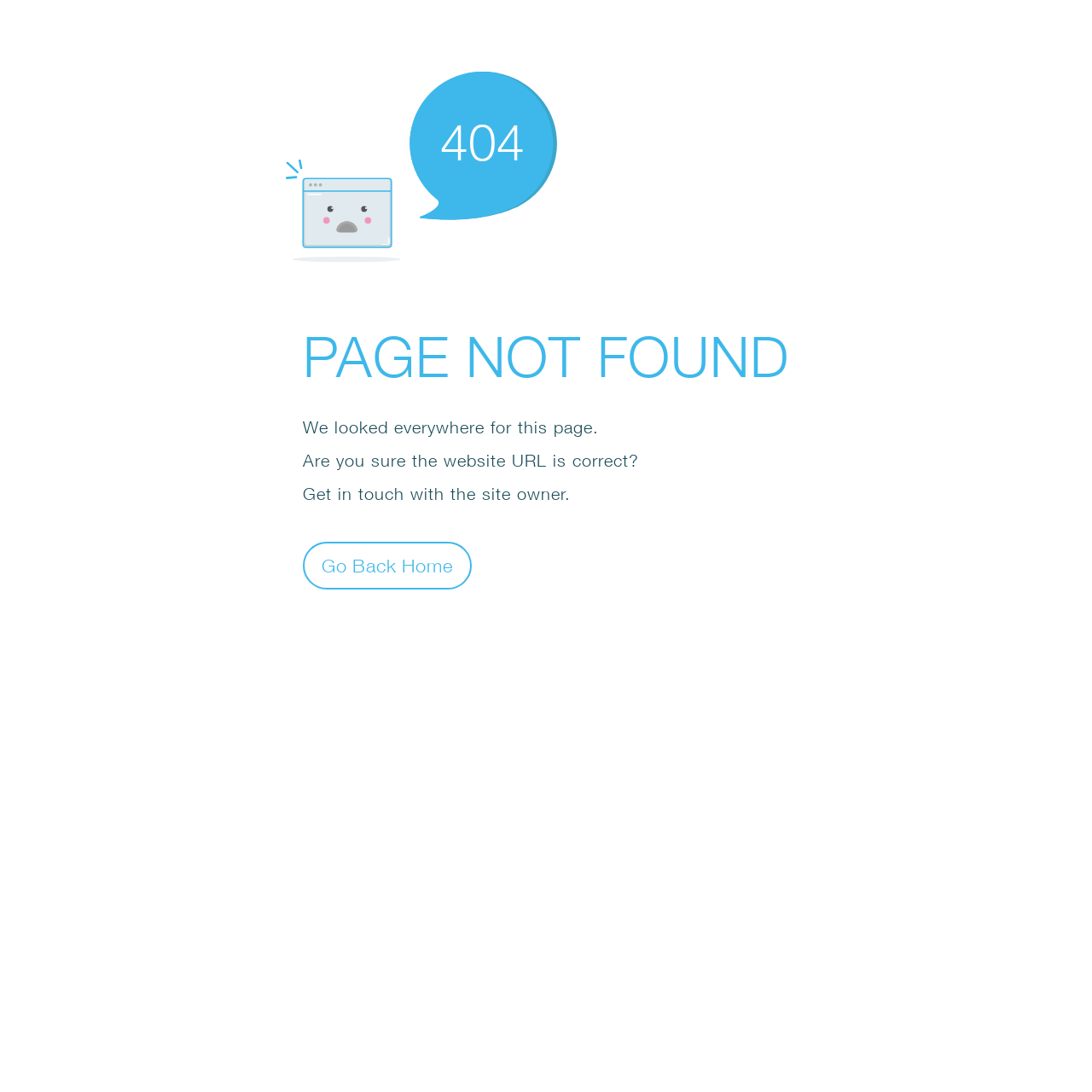How many sentences are there in the error message?
Please answer the question with a detailed and comprehensive explanation.

There are three sentences in the error message, which are 'We looked everywhere for this page.', 'Are you sure the website URL is correct?', and 'Get in touch with the site owner.'.